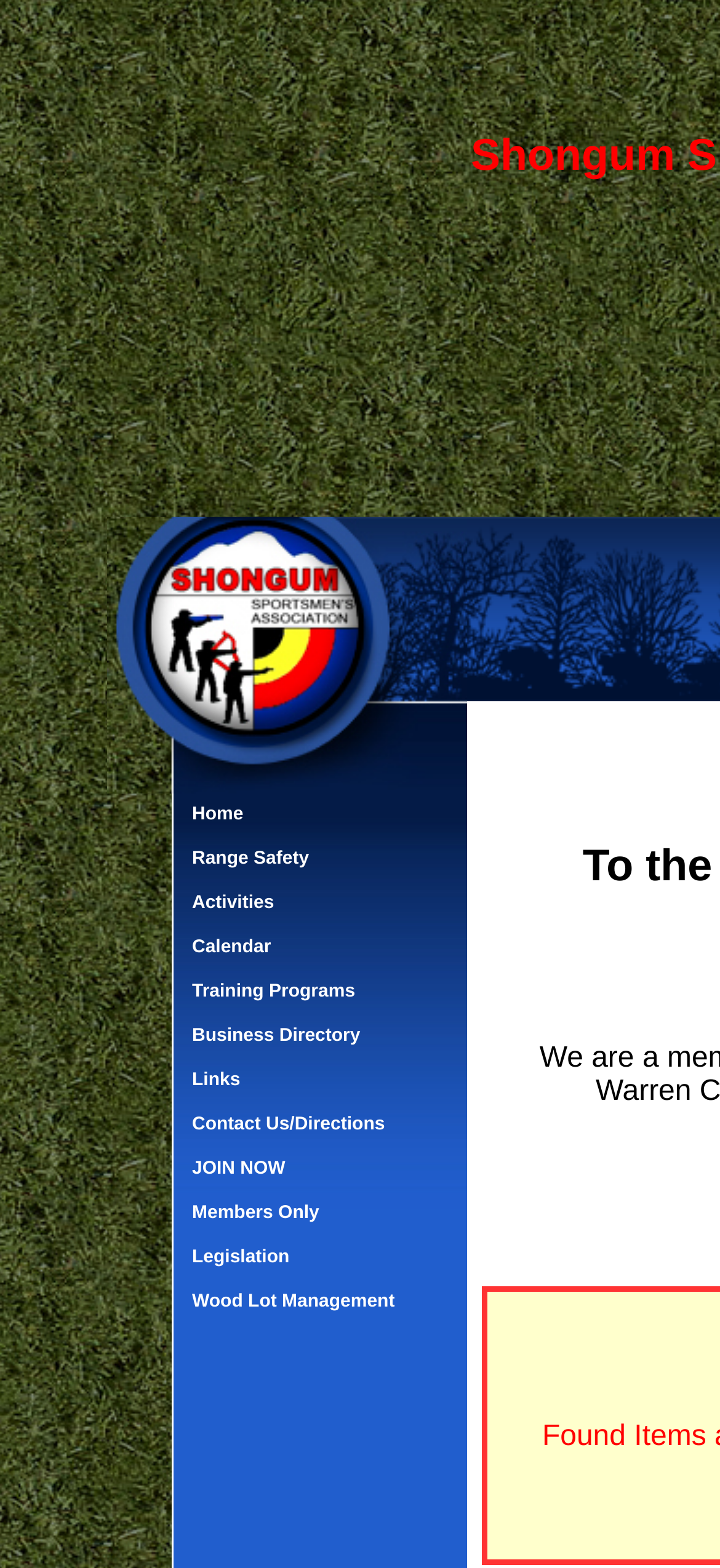Predict the bounding box of the UI element based on this description: "Wood Lot Management".

[0.241, 0.817, 0.649, 0.845]